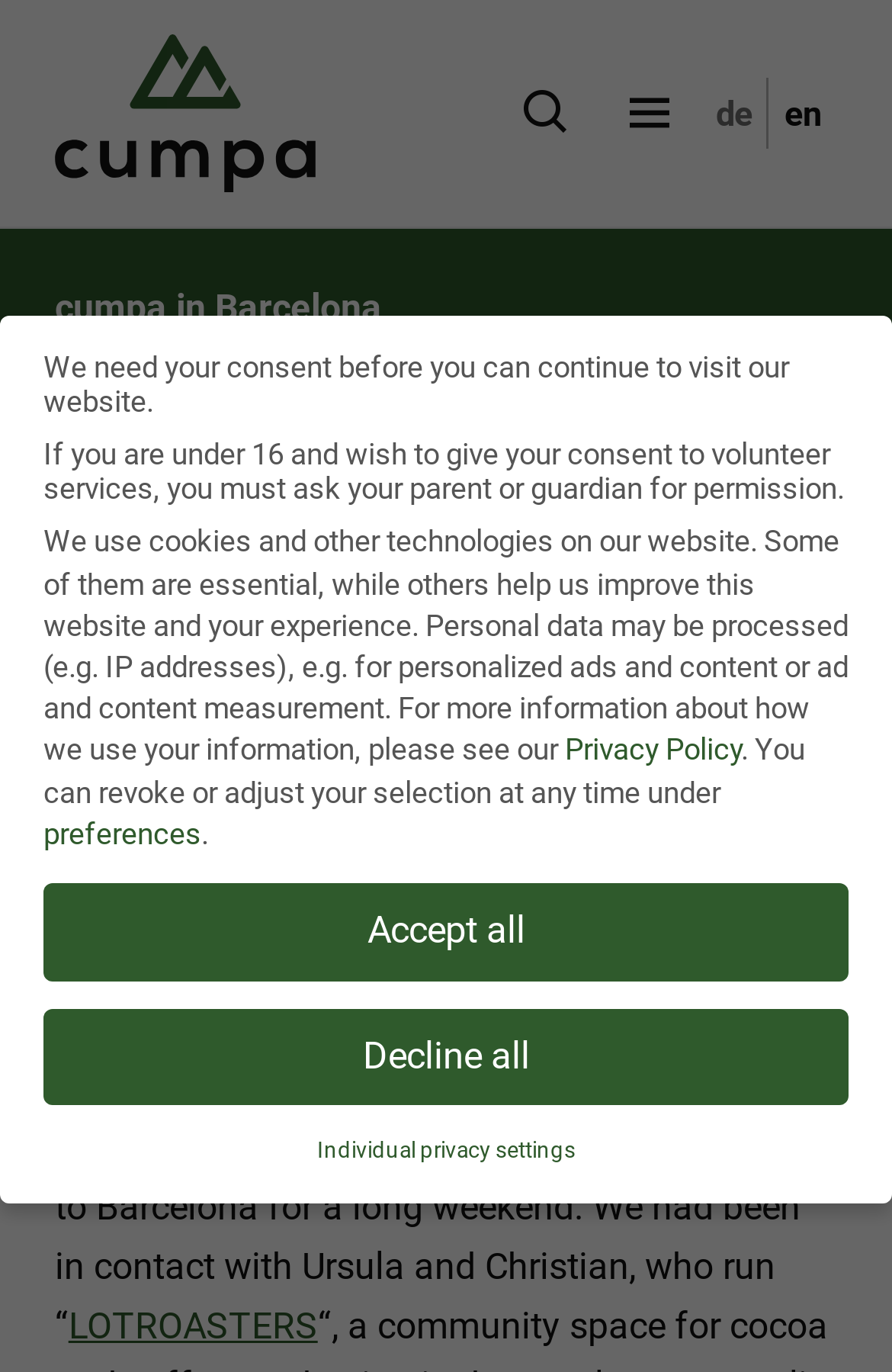Please identify the bounding box coordinates of the area that needs to be clicked to fulfill the following instruction: "Read the privacy policy."

[0.633, 0.534, 0.831, 0.559]